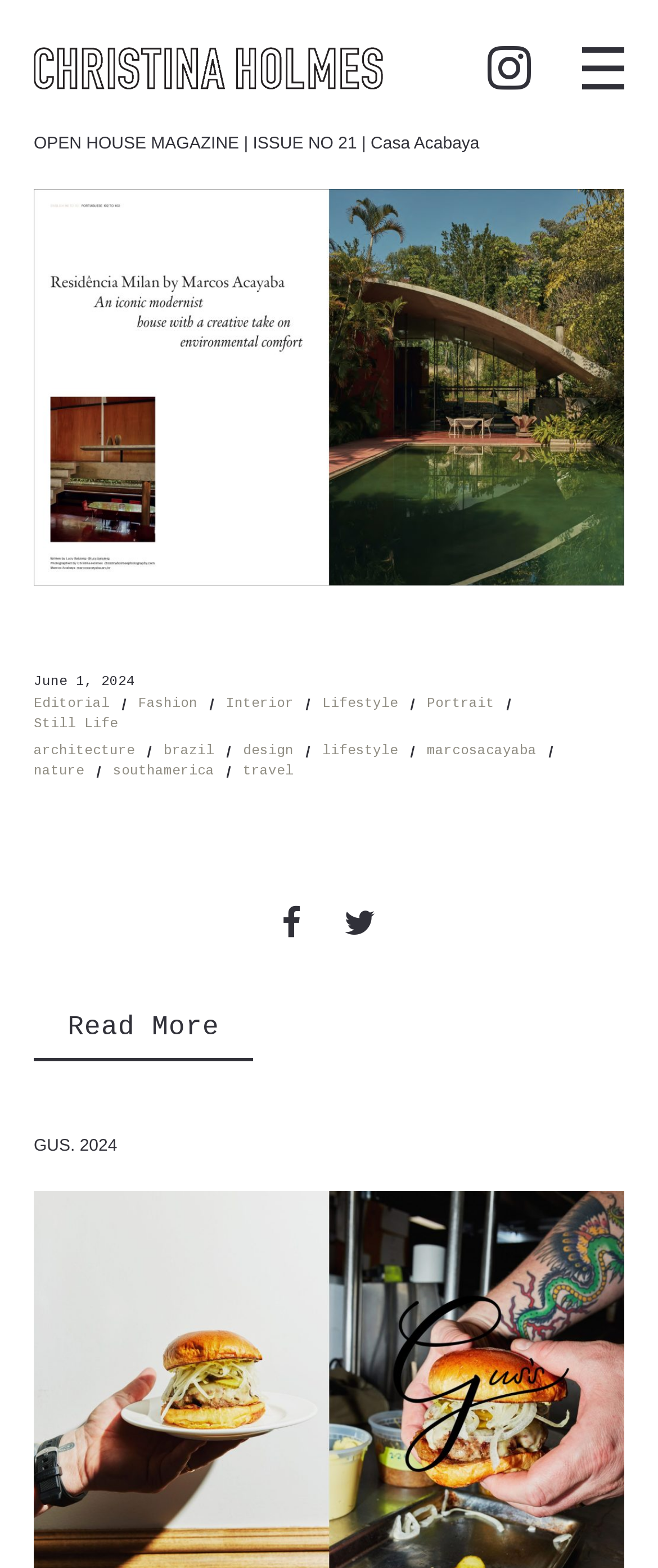Find the bounding box coordinates for the area you need to click to carry out the instruction: "Click on CHRISTINA HOLMES' profile". The coordinates should be four float numbers between 0 and 1, indicated as [left, top, right, bottom].

[0.051, 0.03, 0.583, 0.056]